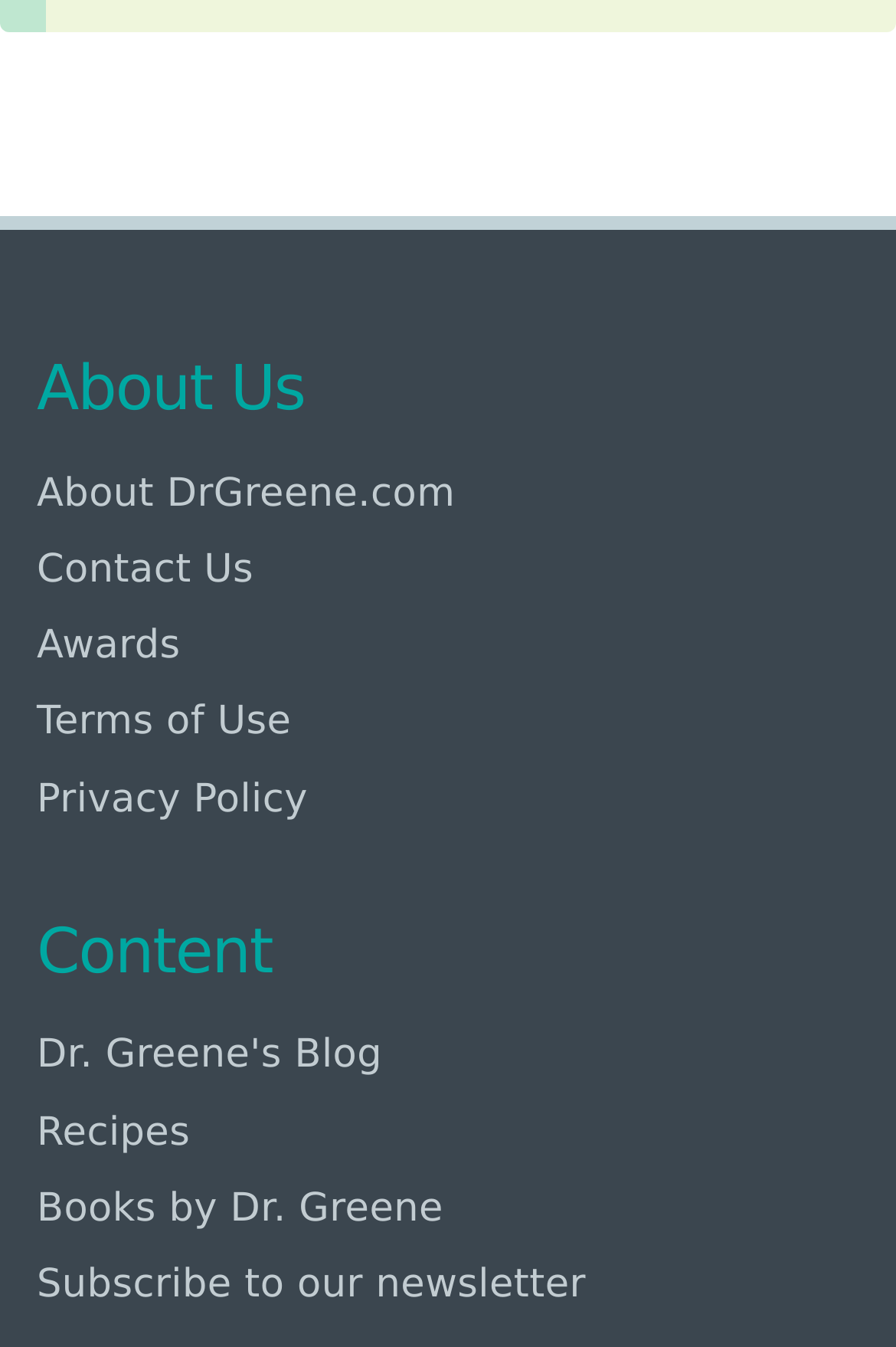Use the information in the screenshot to answer the question comprehensively: What type of content is available on the website?

The answer can be inferred from the links 'Dr. Greene's Blog', 'Recipes', and 'Books by Dr. Greene' which suggest that the website contains blog posts, recipes, and books written by Dr. Greene.